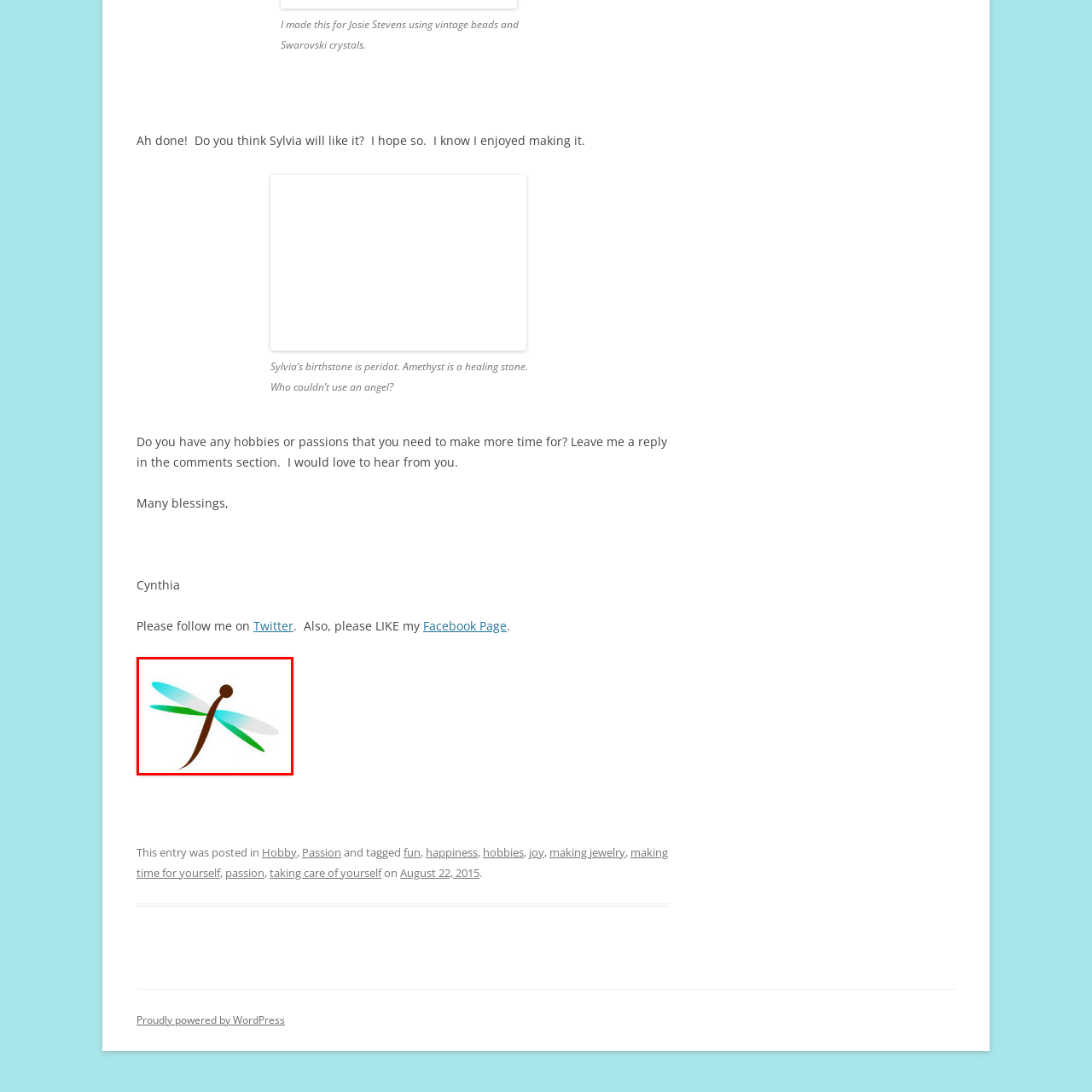What does the dragonfly symbolize in the image?
Check the image inside the red bounding box and provide your answer in a single word or short phrase.

Change and self-realization